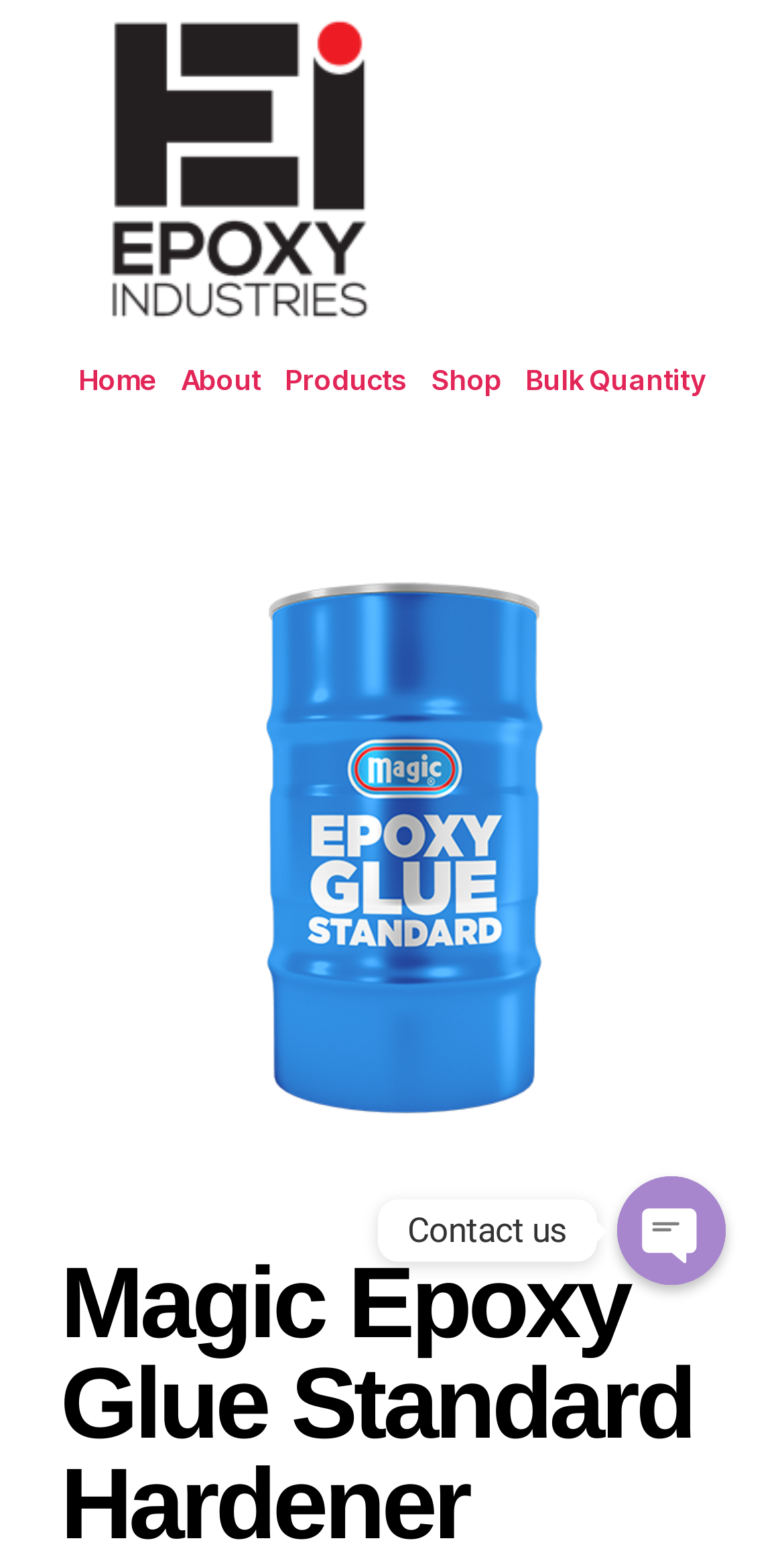What is the function of the button at the bottom right?
Look at the image and construct a detailed response to the question.

The button at the bottom right is accompanied by the text 'Contact us', suggesting its purpose is to facilitate user contact or inquiry.